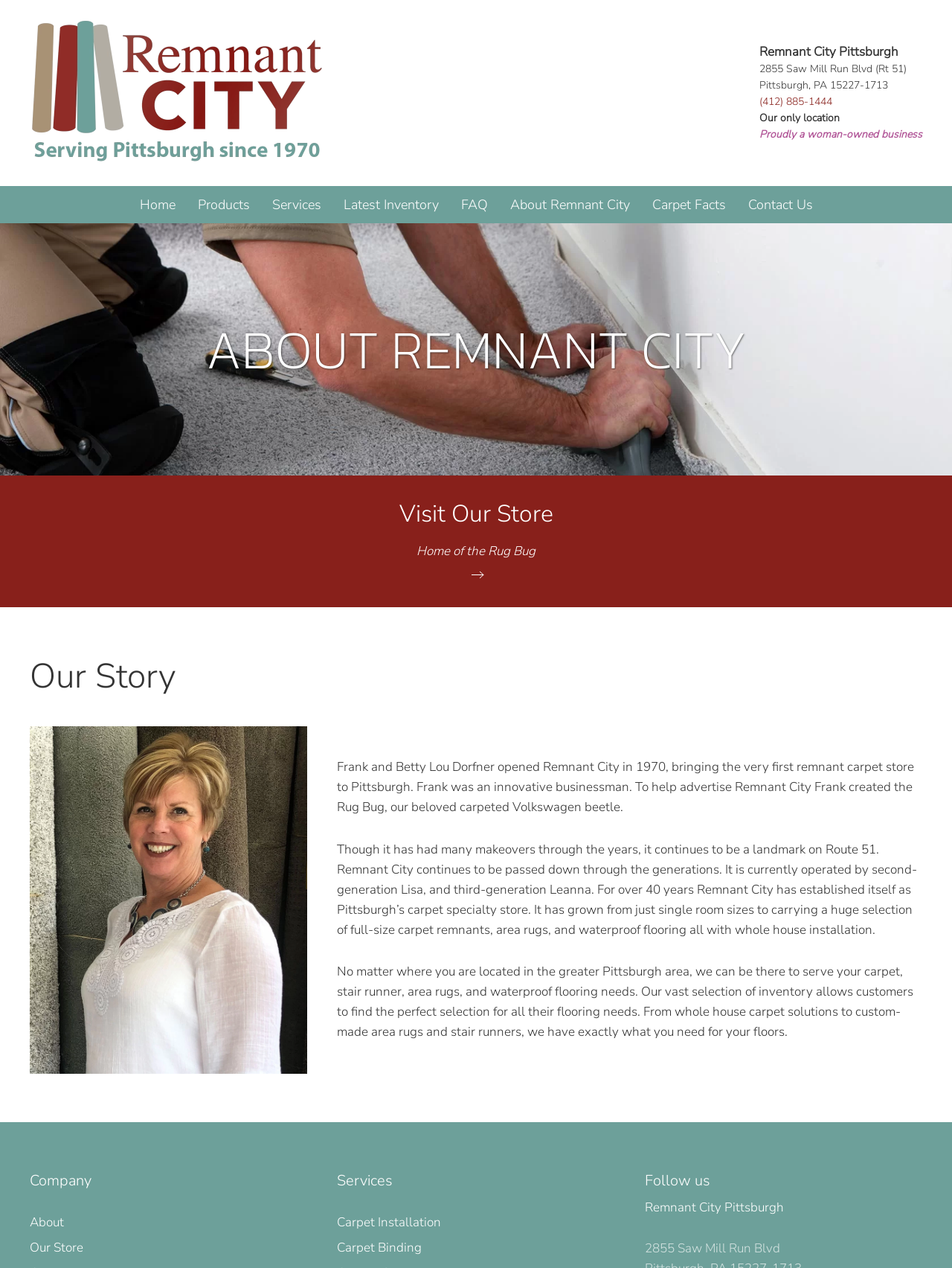Determine the bounding box coordinates of the clickable element necessary to fulfill the instruction: "Click on 'Home'". Provide the coordinates as four float numbers within the 0 to 1 range, i.e., [left, top, right, bottom].

[0.146, 0.147, 0.184, 0.176]